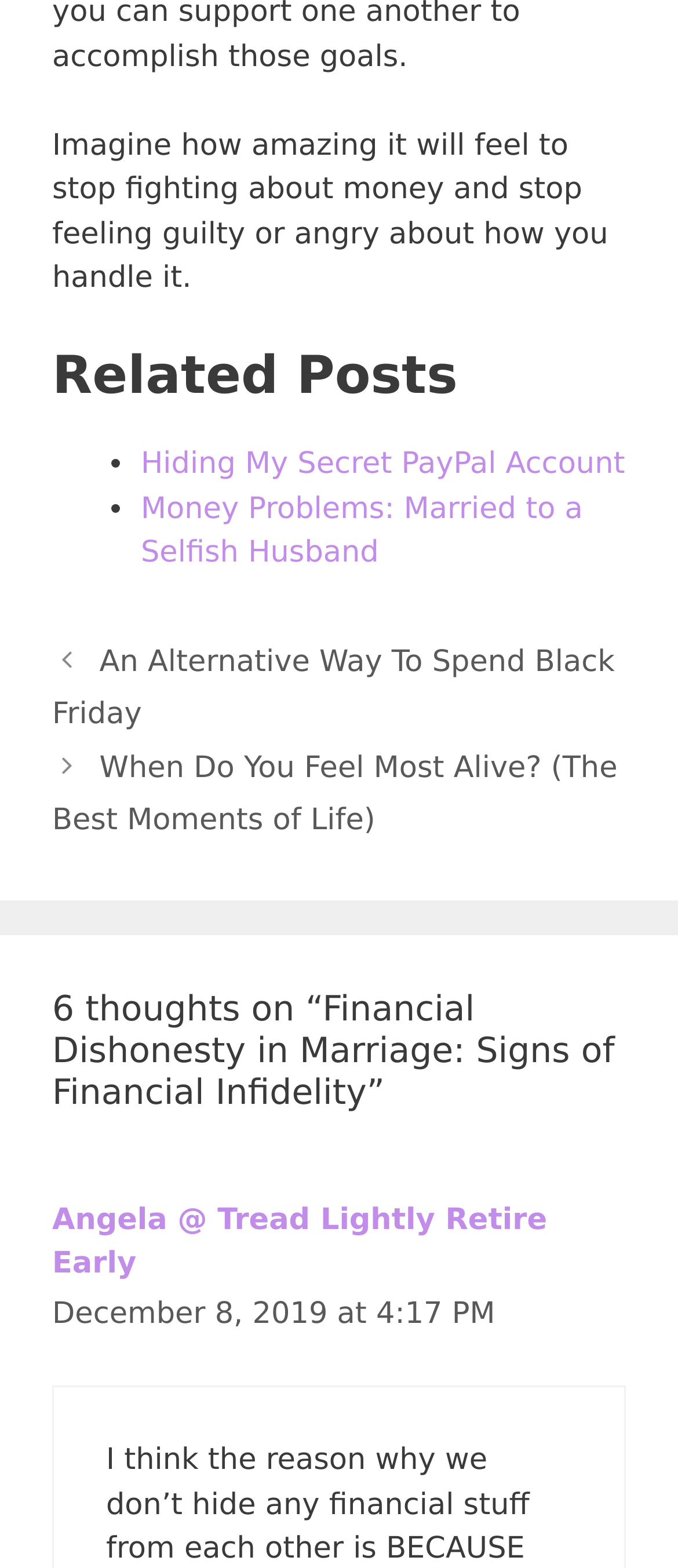What is the purpose of the 'Related Posts' section?
Based on the image, respond with a single word or phrase.

To suggest similar articles